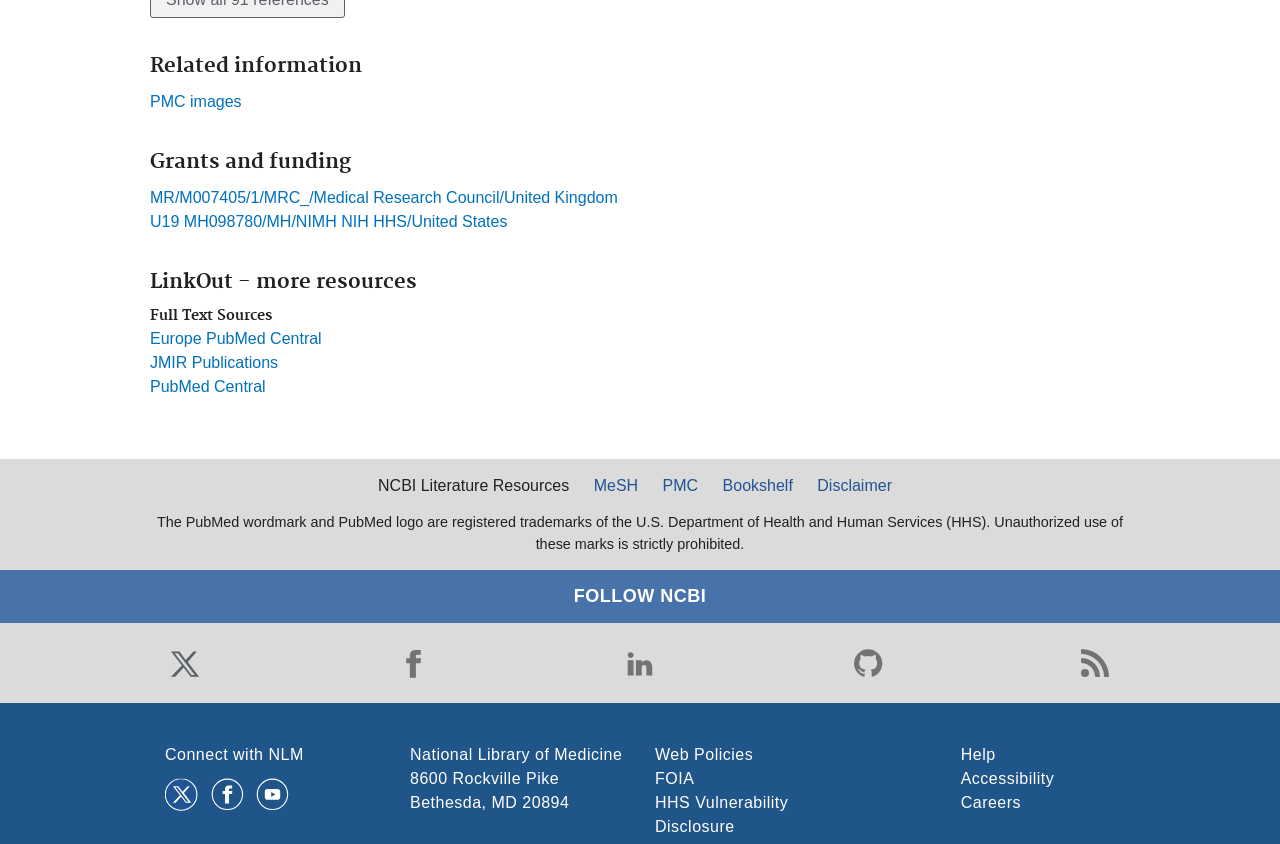Provide the bounding box coordinates for the UI element that is described by this text: "U19 MH098780/MH/NIMH NIH HHS/United States". The coordinates should be in the form of four float numbers between 0 and 1: [left, top, right, bottom].

[0.117, 0.252, 0.396, 0.272]